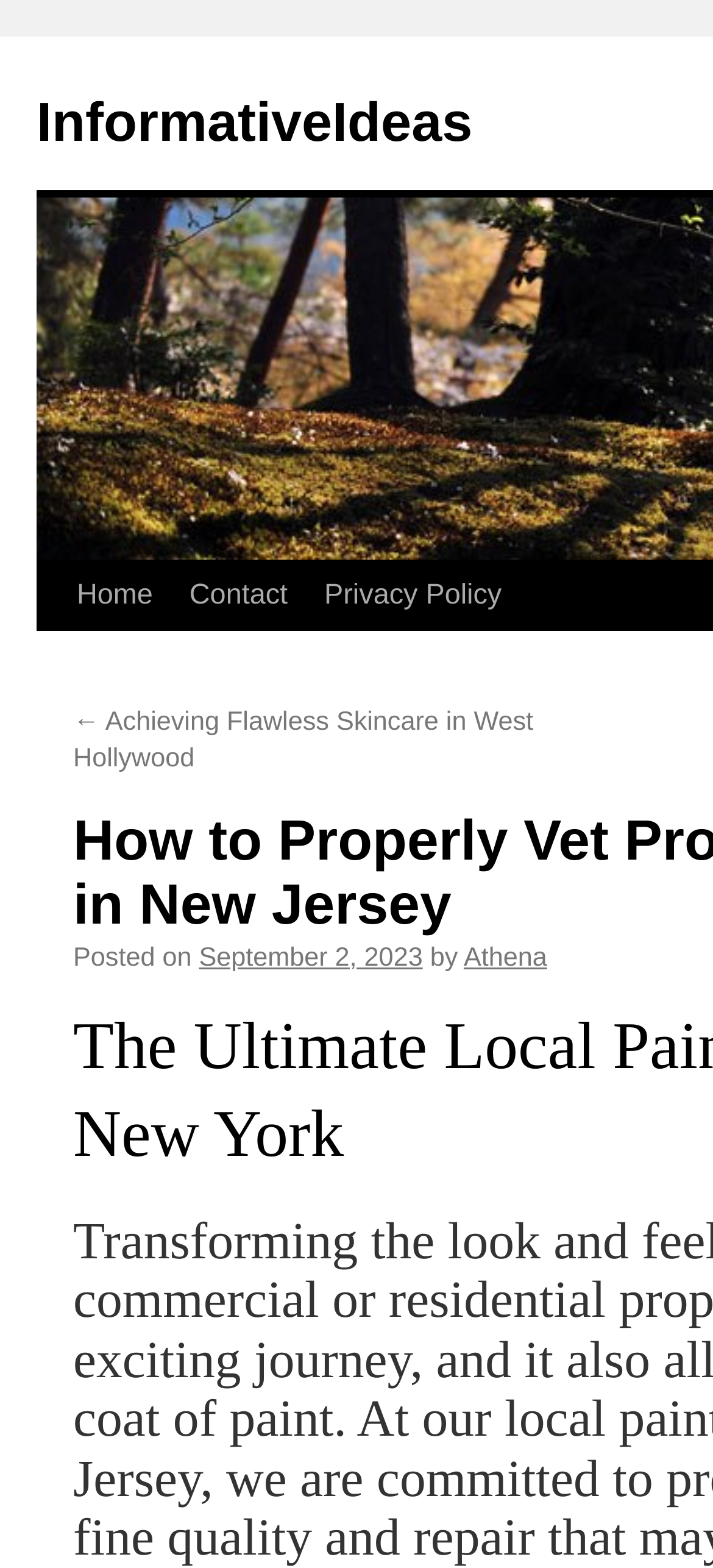Highlight the bounding box coordinates of the element you need to click to perform the following instruction: "Learn about the company."

None